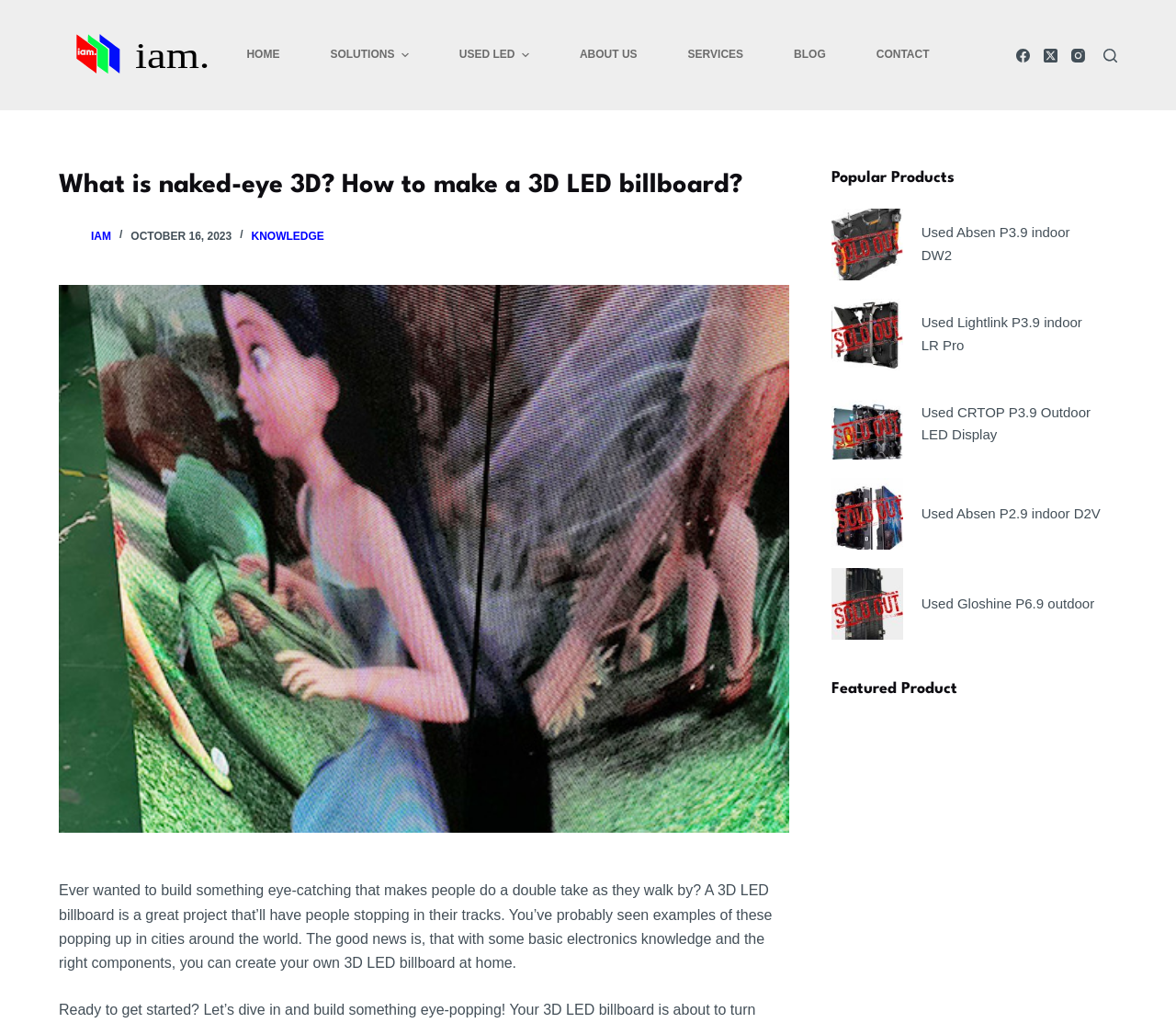Identify the bounding box coordinates for the UI element described as follows: About Us. Use the format (top-left x, top-left y, bottom-right x, bottom-right y) and ensure all values are floating point numbers between 0 and 1.

[0.471, 0.0, 0.563, 0.108]